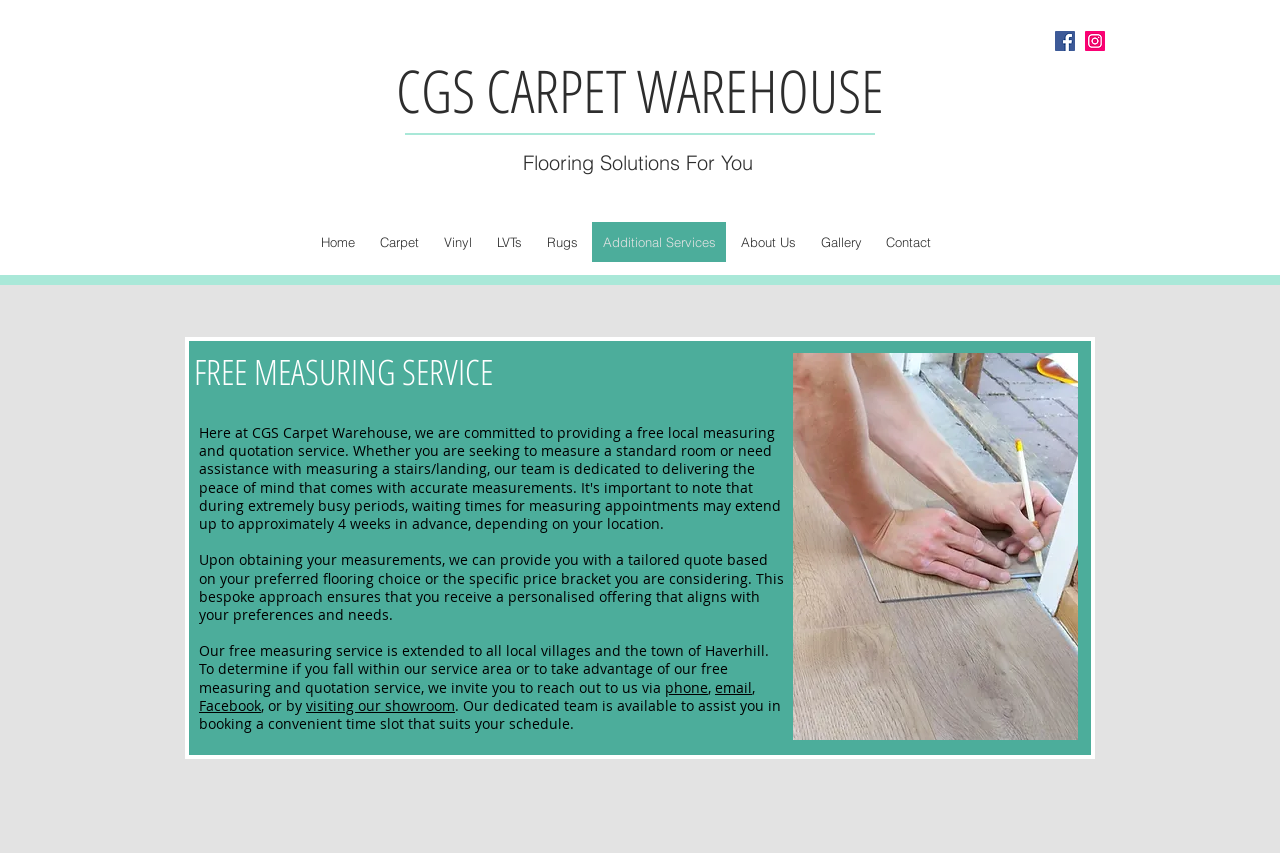Generate a detailed explanation of the webpage's features and information.

The webpage is about CGS Carpet Warehouse, a flooring solutions provider. At the top, there is a social bar with Facebook and Instagram social icons. Below the social bar, the company name "CGS CARPET WAREHOUSE" is prominently displayed as a heading. 

To the right of the company name, there is a static text "Flooring Solutions For You". Below this text, there is a navigation menu with links to various sections of the website, including "Home", "Carpet", "Vinyl", "LVTs", "Rugs", "Additional Services", "About Us", "Gallery", and "Contact".

The main content of the webpage is focused on the "FREE MEASURING SERVICE" offered by the company. A heading with this title is displayed, followed by a paragraph of text explaining the service. The text describes how the company provides tailored quotes based on customers' preferred flooring choices or budget, and how the free measuring service is available to local villages and the town of Haverhill.

Below this text, there are links to contact the company via phone, email, Facebook, or by visiting their showroom. The webpage also features an image related to floor measurements, which is placed to the right of the main content.

Overall, the webpage is well-organized and easy to navigate, with clear headings and concise text that effectively communicates the company's services and offerings.